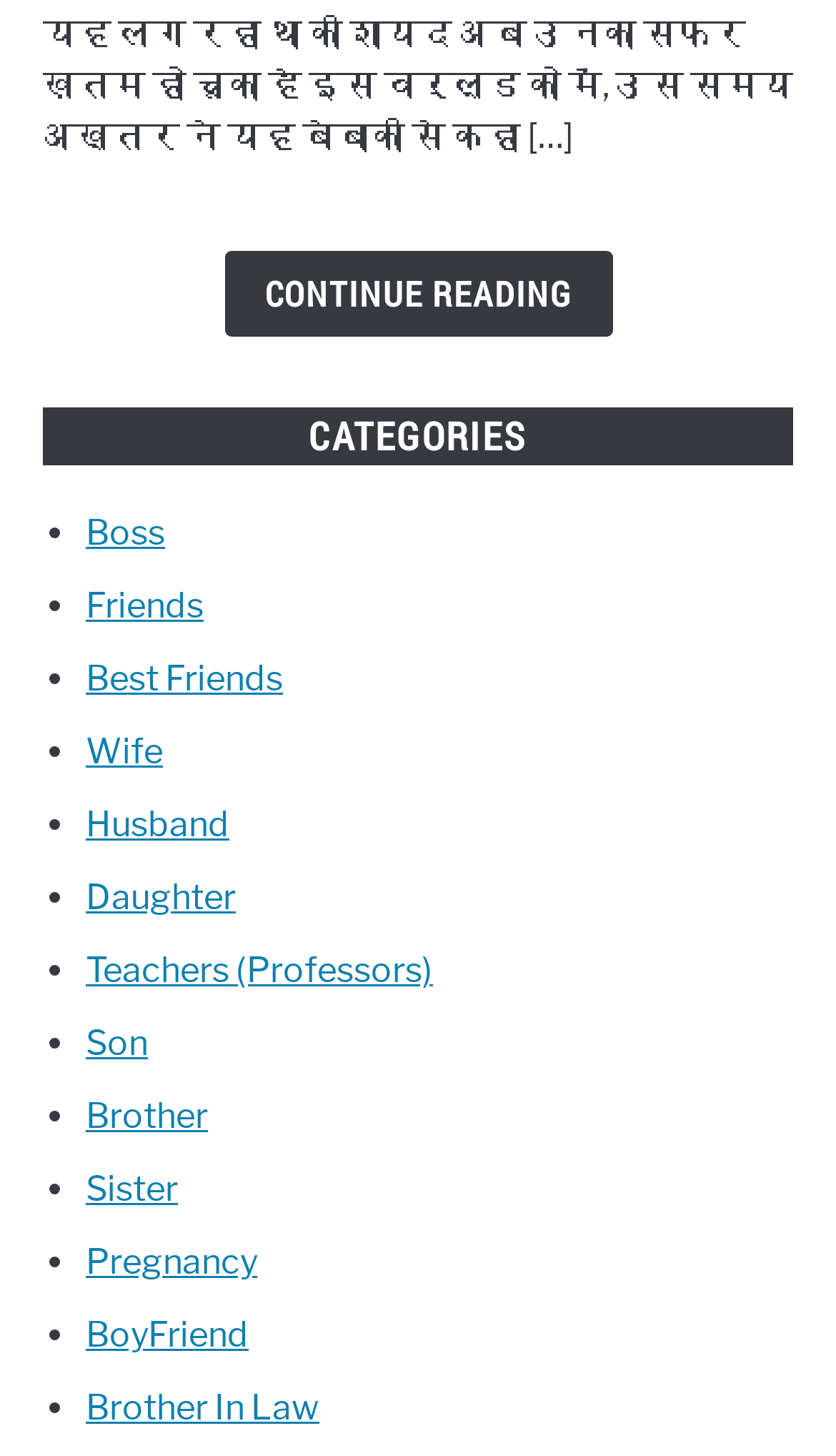How many categories are listed?
Please describe in detail the information shown in the image to answer the question.

There are 14 categories listed on the webpage because there are 14 links after the 'CATEGORIES' heading, each representing a category. These links are separated by ListMarkers '•', and there are 14 such markers.